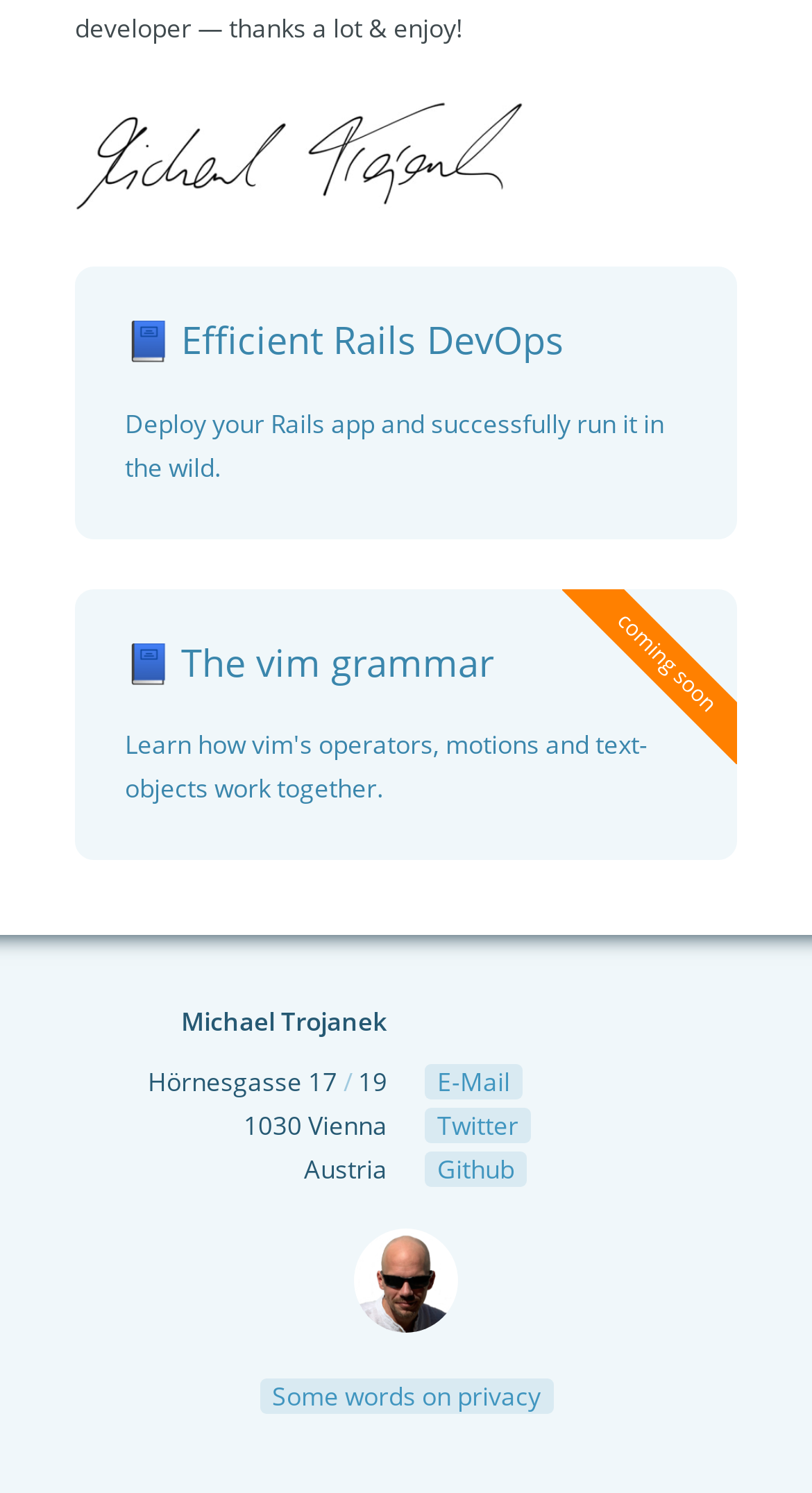Find the bounding box of the UI element described as follows: "Accessibility".

None